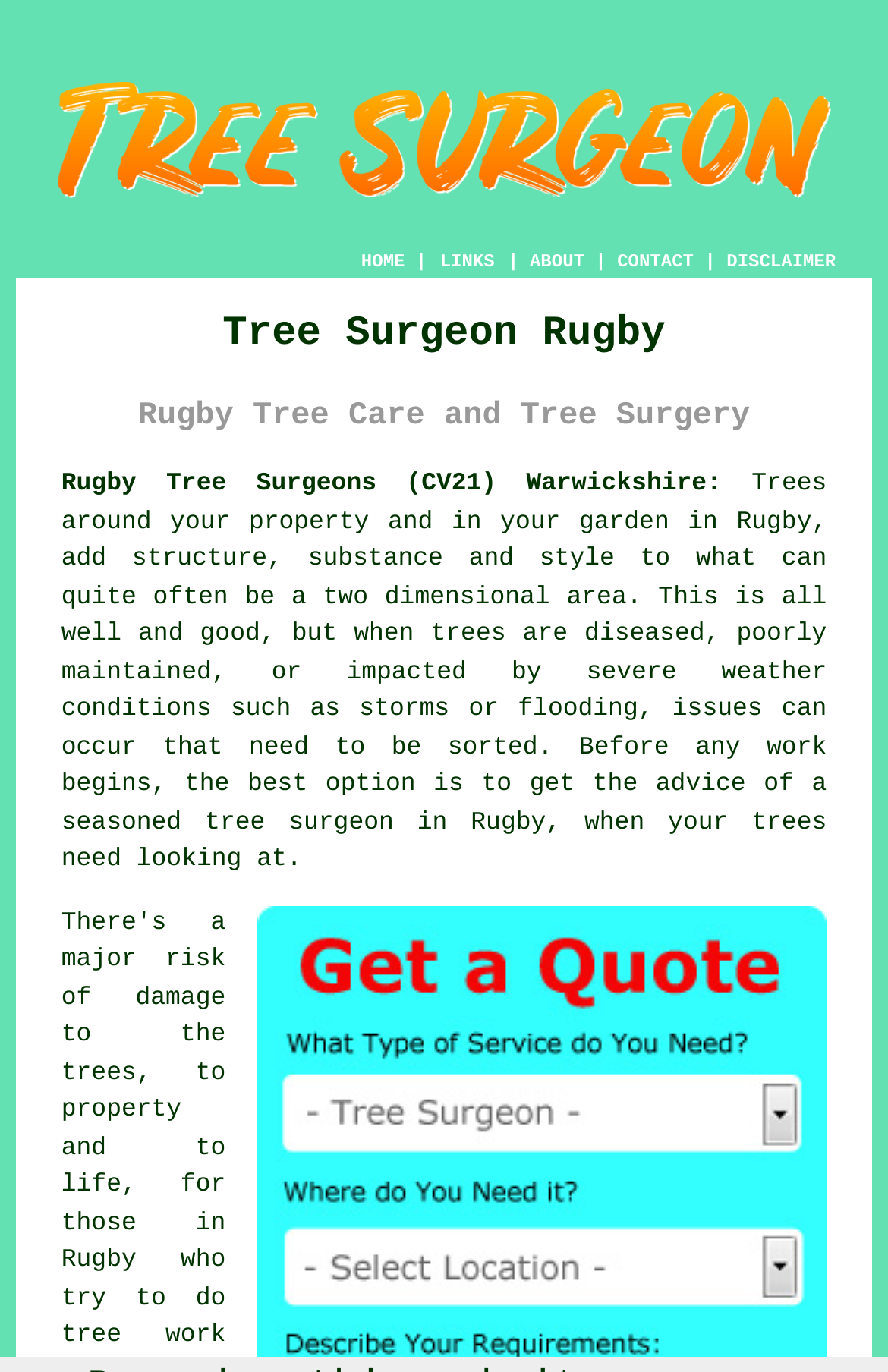Can you give a detailed response to the following question using the information from the image? What is the location of the tree surgeon's service?

The location of the tree surgeon's service can be determined by looking at the text 'Rugby Tree Surgeons (CV21) Warwickshire:' which explicitly mentions Rugby and Warwickshire as the location.